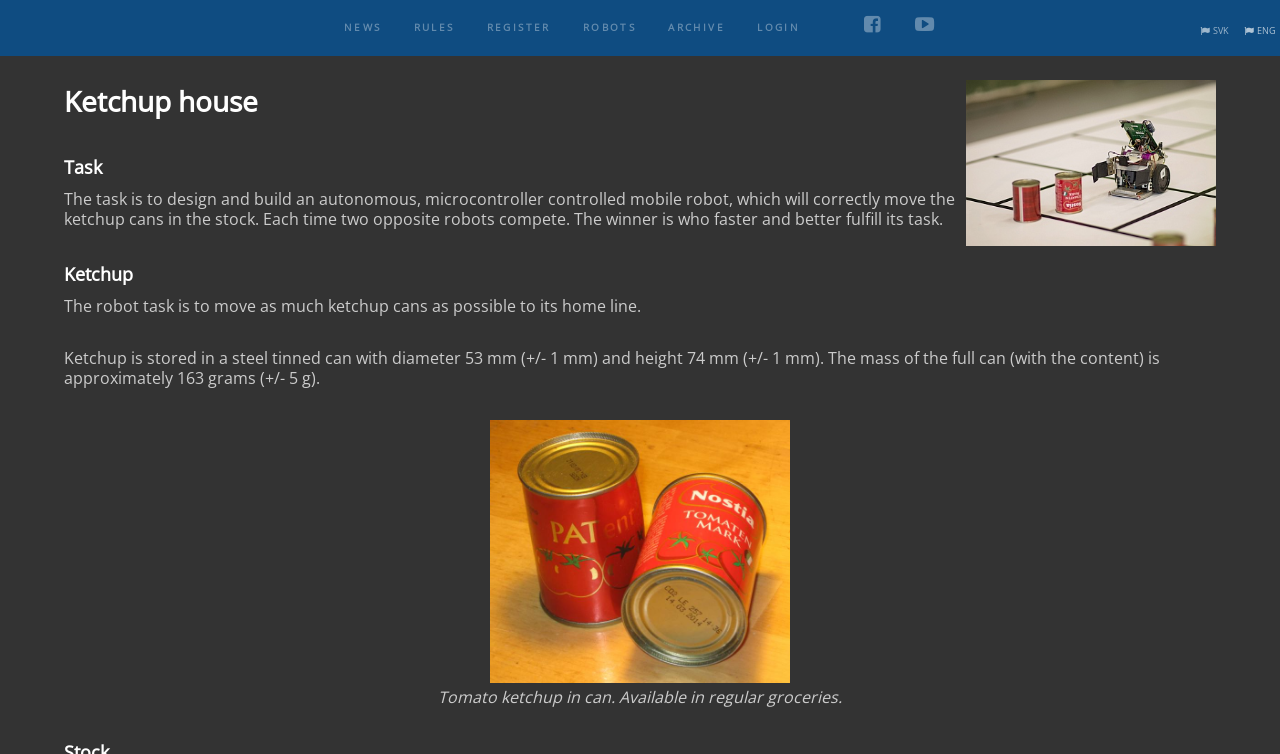Analyze and describe the webpage in a detailed narrative.

The webpage is about the Istrobot robotics competition. At the top, there are seven links in a row, including "NEWS", "RULES", "REGISTER", "ROBOTS", "ARCHIVE", "LOGIN", and two social media icons. To the right of these links, there are two more links, "SVK" and "ENG", which appear to be language options.

Below the links, there are three headings: "Ketchup house", "Task", and "Ketchup". The "Task" heading is followed by a paragraph of text that explains the objective of the competition, which is to design and build an autonomous robot that can move ketchup cans in a stock. The robot that completes the task faster and more efficiently wins.

Under the "Ketchup" heading, there are two paragraphs of text that provide more information about the ketchup cans, including their dimensions, mass, and contents. At the bottom of the page, there is another paragraph of text that mentions the type of ketchup used in the competition.

Overall, the webpage appears to be providing information about the Istrobot robotics competition, including its rules, objectives, and requirements.